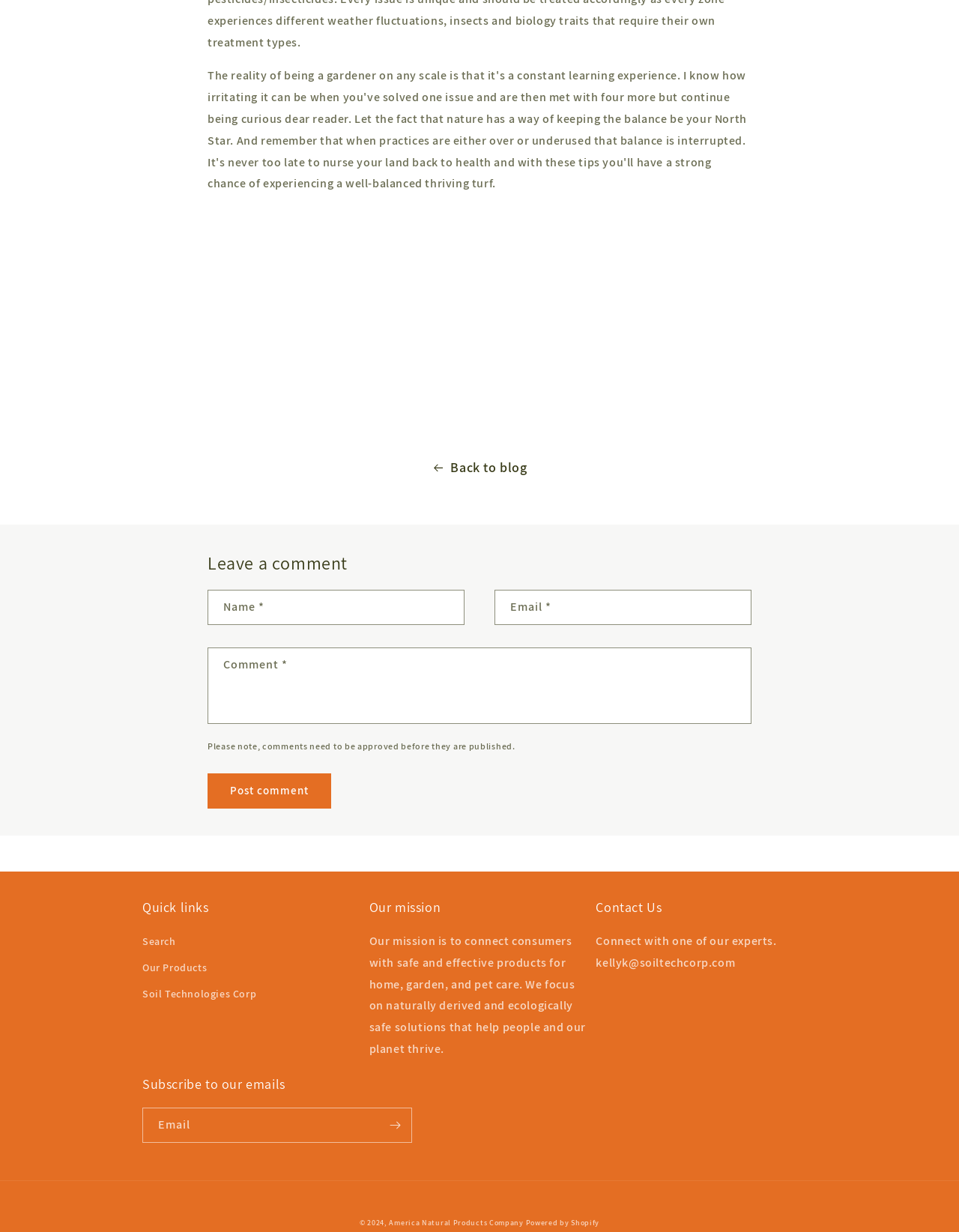Find the bounding box coordinates of the element to click in order to complete the given instruction: "Go to Accueil page."

None